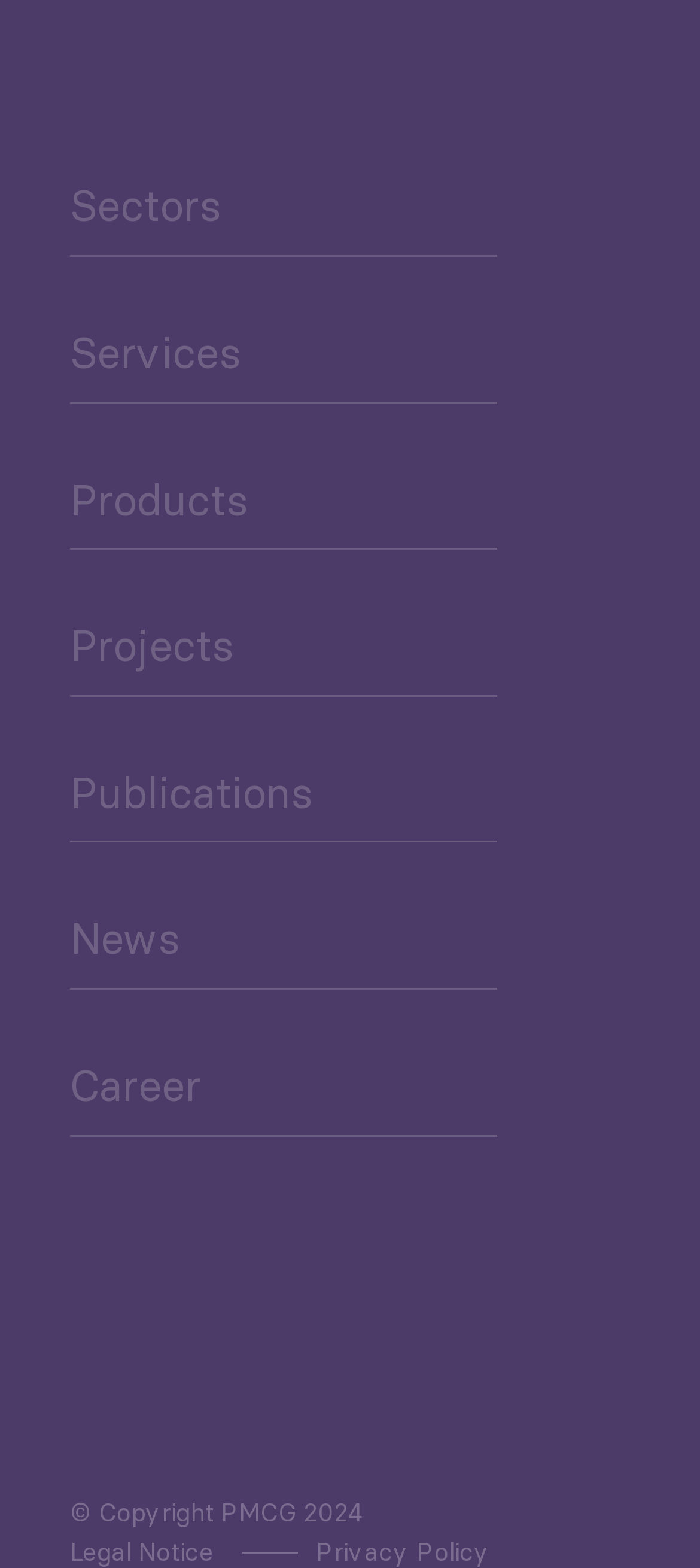Pinpoint the bounding box coordinates for the area that should be clicked to perform the following instruction: "View Projects".

[0.1, 0.394, 0.333, 0.429]